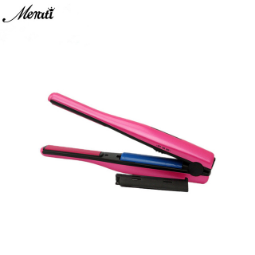Explain the image thoroughly, highlighting all key elements.

The image showcases a vibrant pink hair straightener, prominently displayed in a sleek and modern design. Its ergonomic handle is designed for comfort, while the straightening plates indicate a focus on functionality. The straightener features a blue ceramic plate, which is ideal for ensuring even heat distribution, promoting healthier styling. This tool is perfect for achieving smooth and straight hair, making it a valuable addition to any hair care routine. The brand name, "Menatti," is subtly positioned, emphasizing the product's stylish aesthetic and reliability.